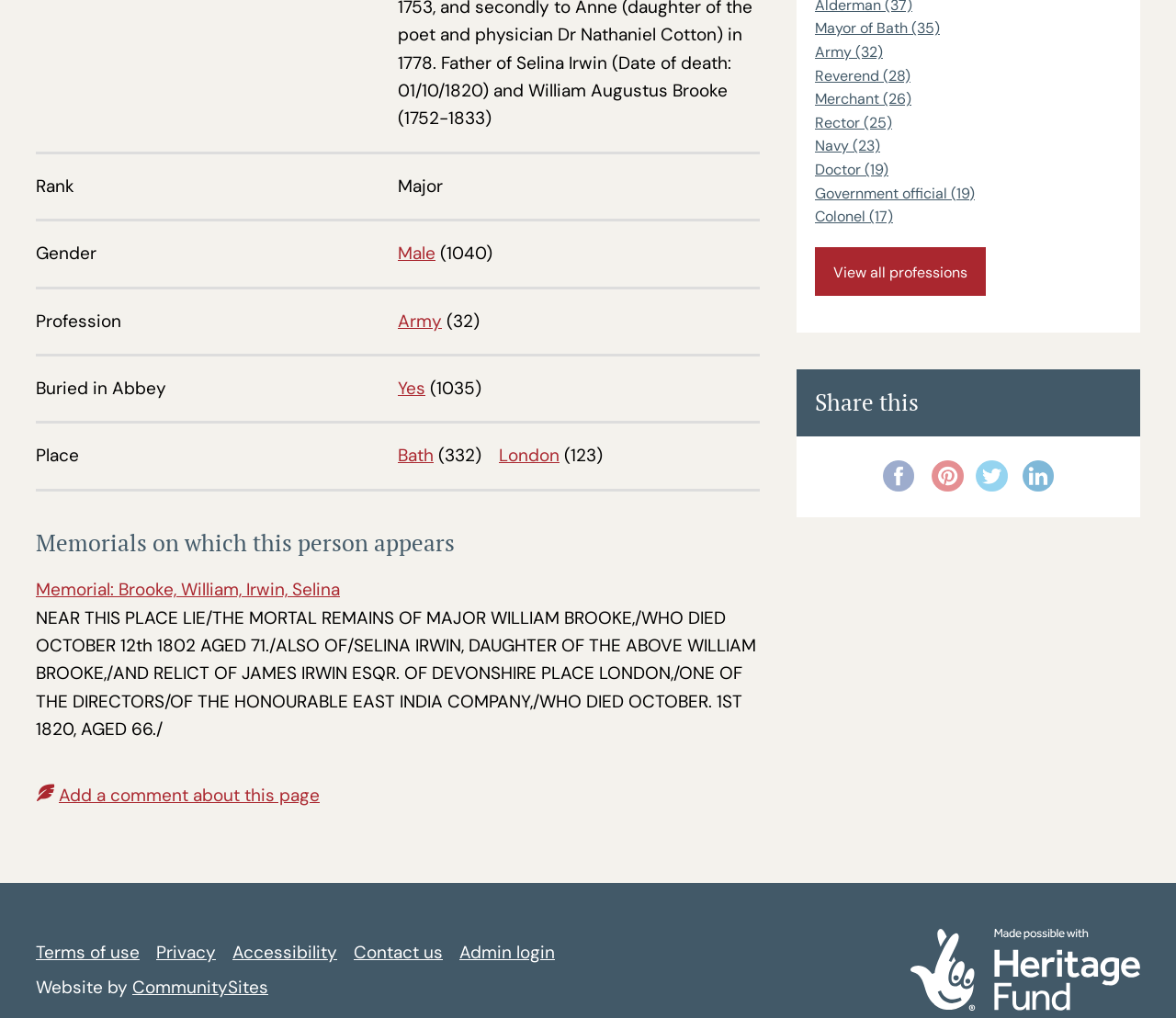Specify the bounding box coordinates of the area to click in order to execute this command: 'Click on 'Male''. The coordinates should consist of four float numbers ranging from 0 to 1, and should be formatted as [left, top, right, bottom].

[0.338, 0.238, 0.37, 0.26]